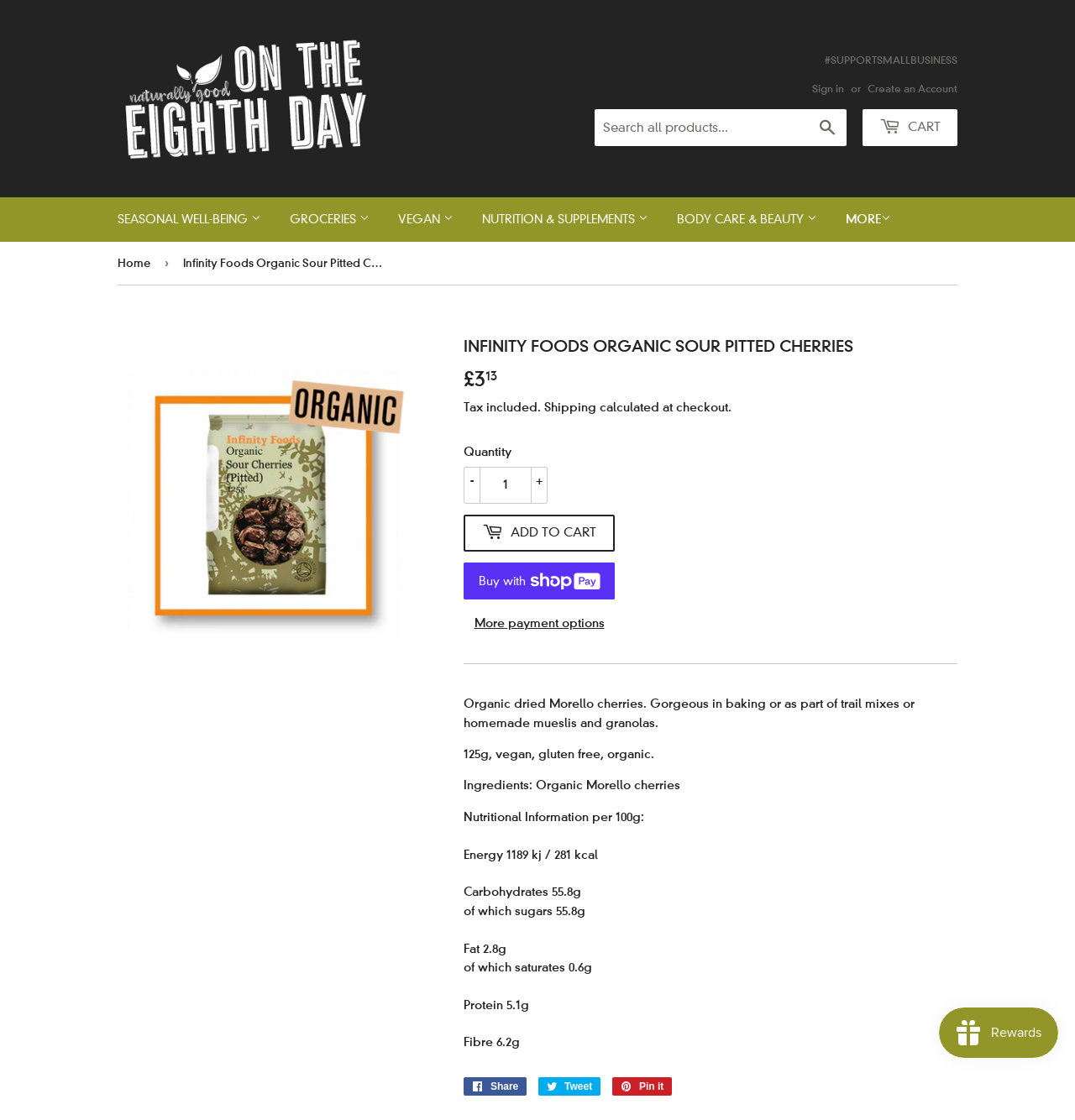What is the name of the online store?
Observe the image and answer the question with a one-word or short phrase response.

On The Eighth Day